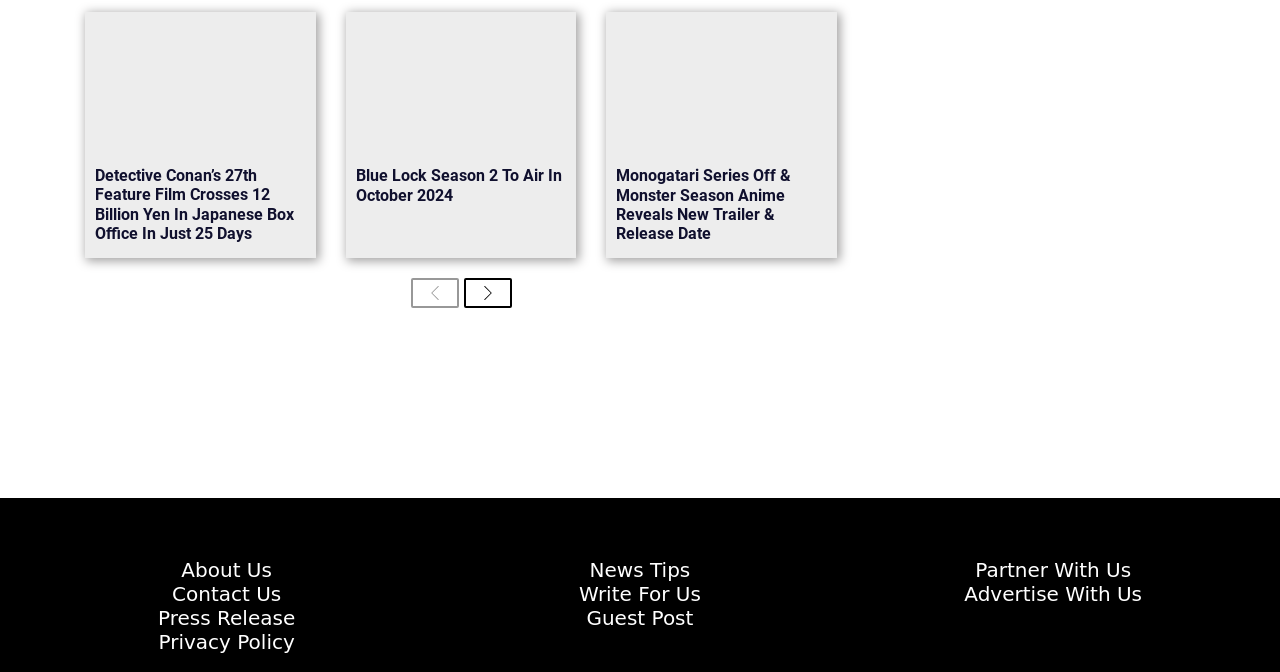How many links are in the footer section?
By examining the image, provide a one-word or phrase answer.

7